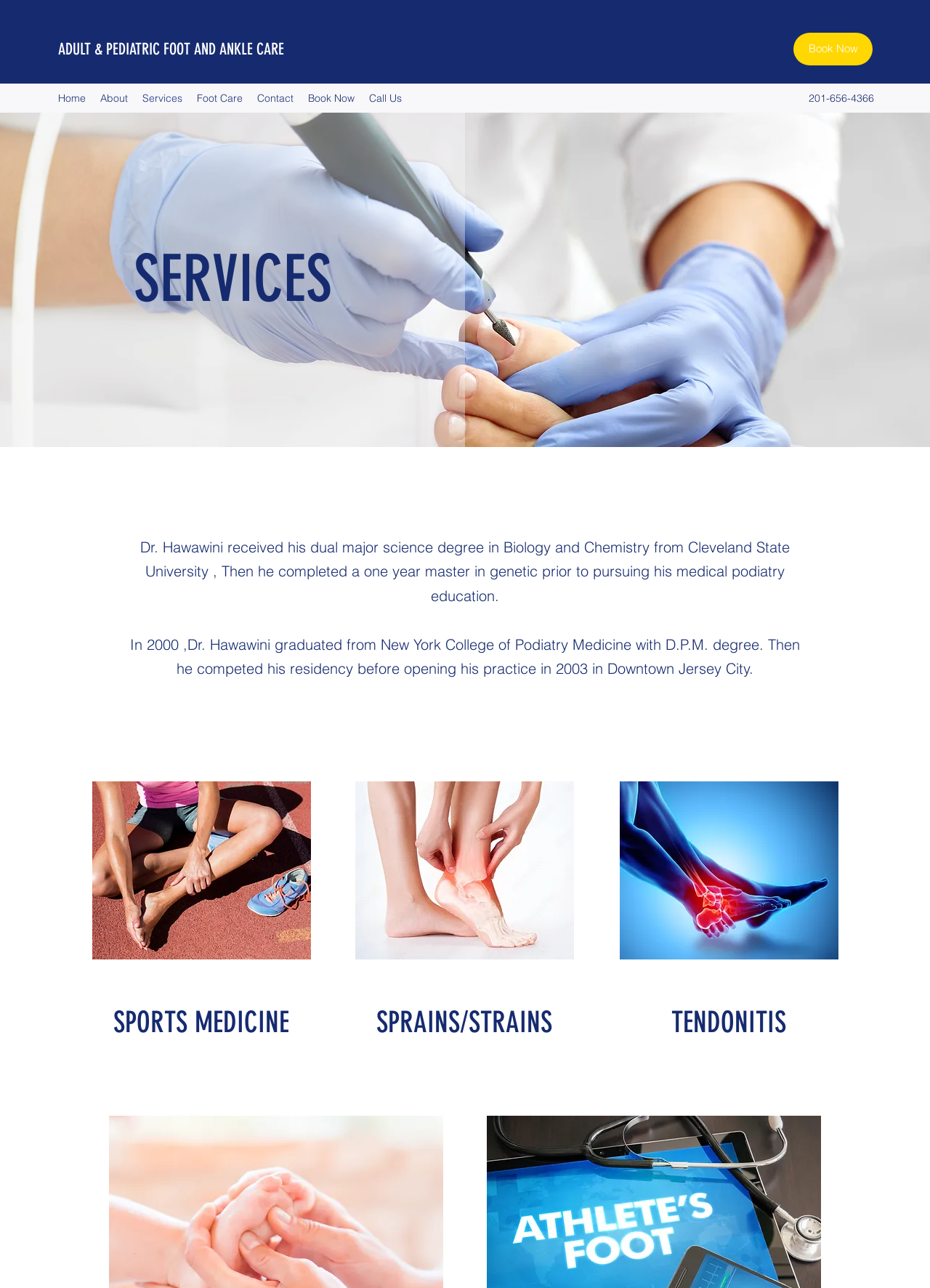Please locate the bounding box coordinates for the element that should be clicked to achieve the following instruction: "Click on Adult & Pediatric Foot and Ankle Care". Ensure the coordinates are given as four float numbers between 0 and 1, i.e., [left, top, right, bottom].

[0.062, 0.03, 0.305, 0.046]